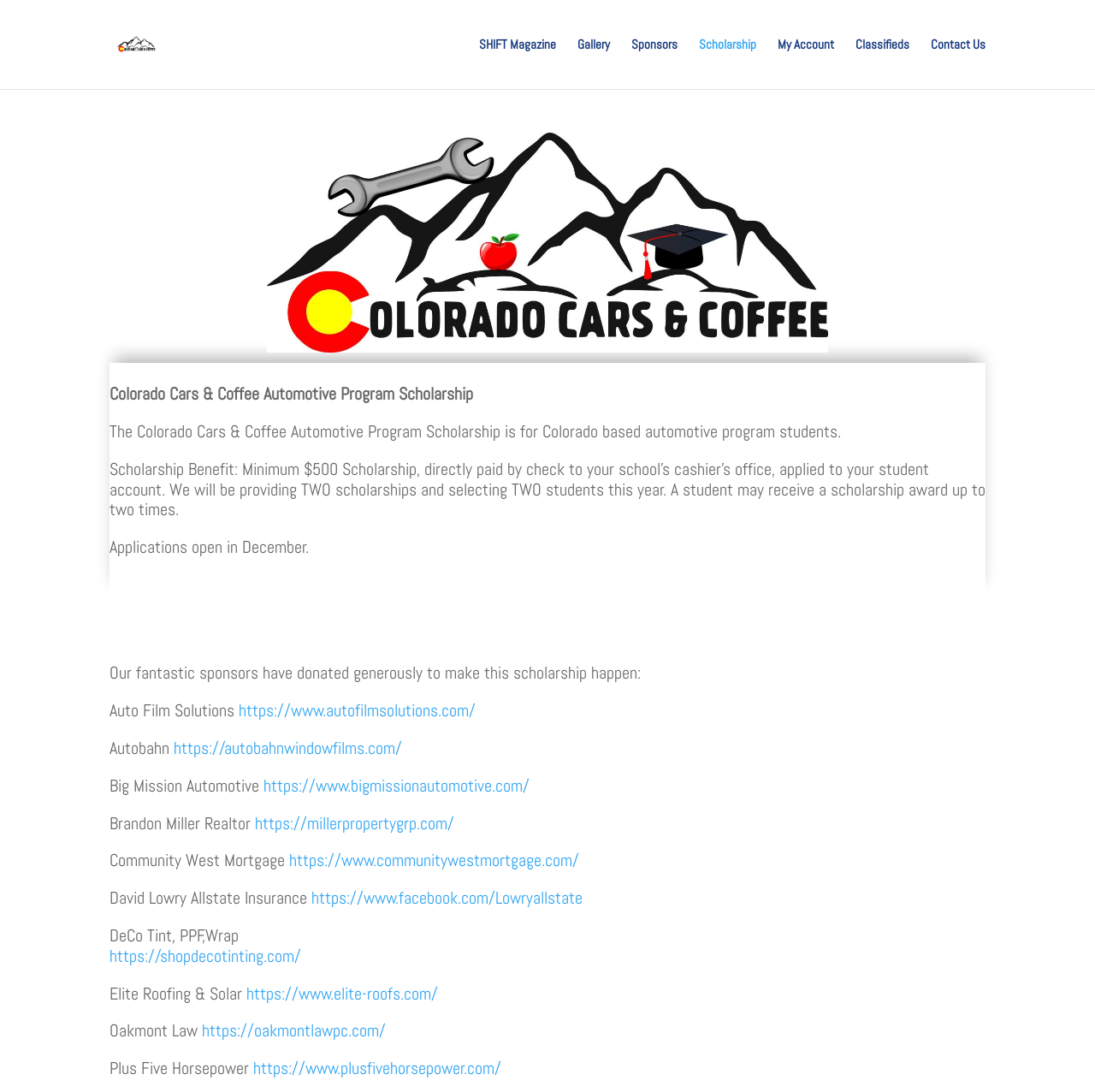Find the bounding box coordinates of the clickable area required to complete the following action: "Learn more about Elite Roofing & Solar".

[0.225, 0.899, 0.4, 0.92]